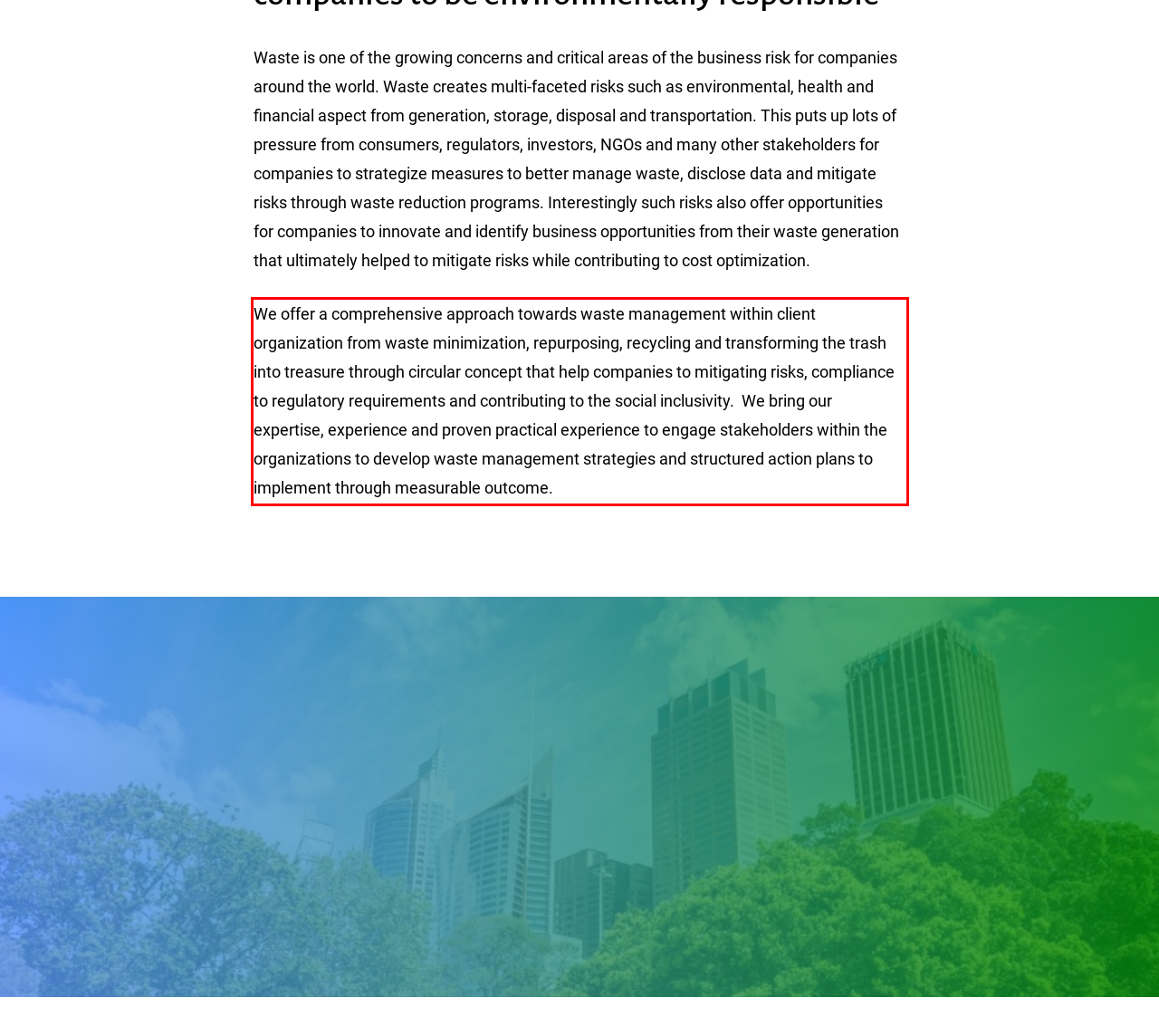Within the screenshot of the webpage, there is a red rectangle. Please recognize and generate the text content inside this red bounding box.

We offer a comprehensive approach towards waste management within client organization from waste minimization, repurposing, recycling and transforming the trash into treasure through circular concept that help companies to mitigating risks, compliance to regulatory requirements and contributing to the social inclusivity. We bring our expertise, experience and proven practical experience to engage stakeholders within the organizations to develop waste management strategies and structured action plans to implement through measurable outcome.